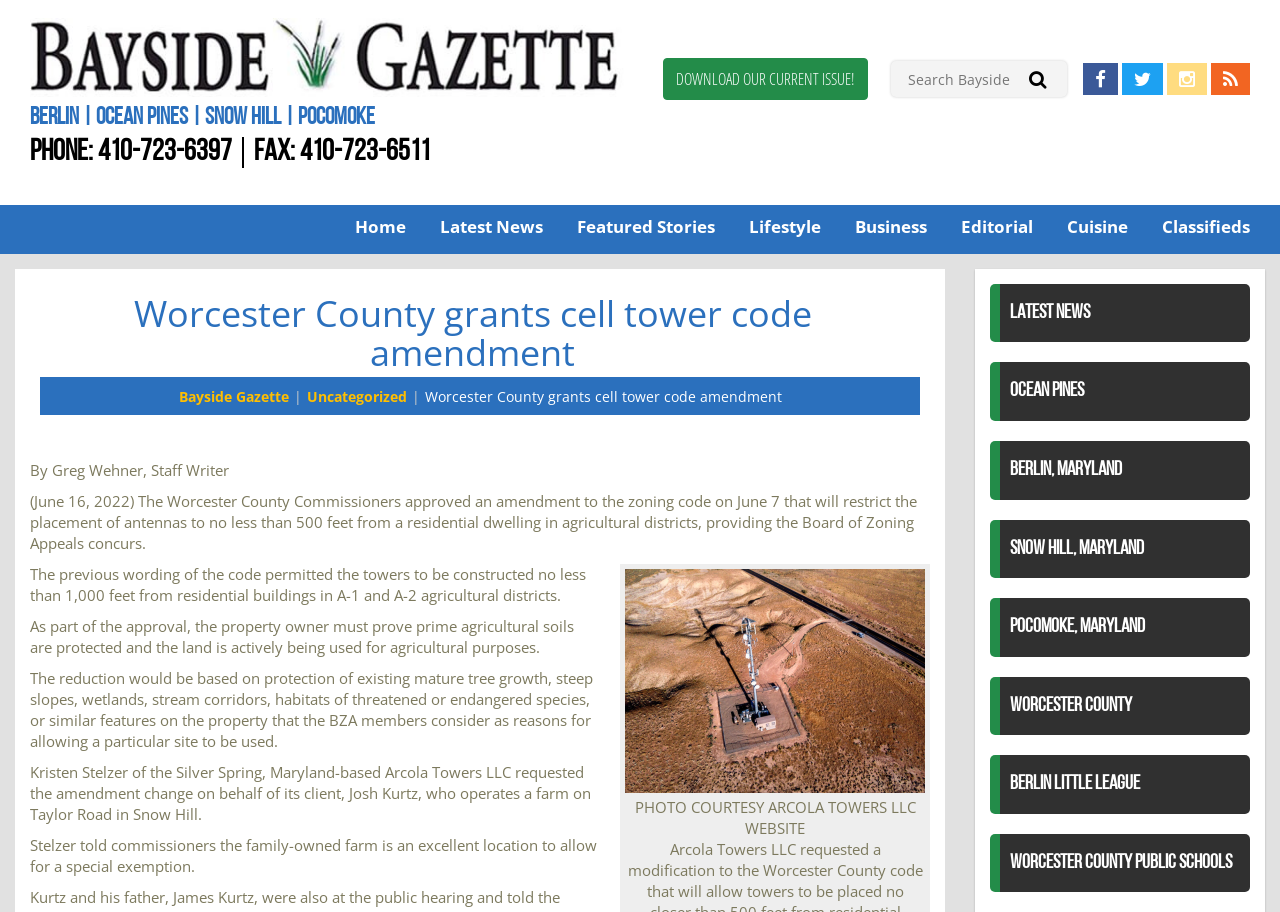Extract the bounding box coordinates for the UI element described as: "Berlin Little League".

[0.773, 0.828, 0.977, 0.892]